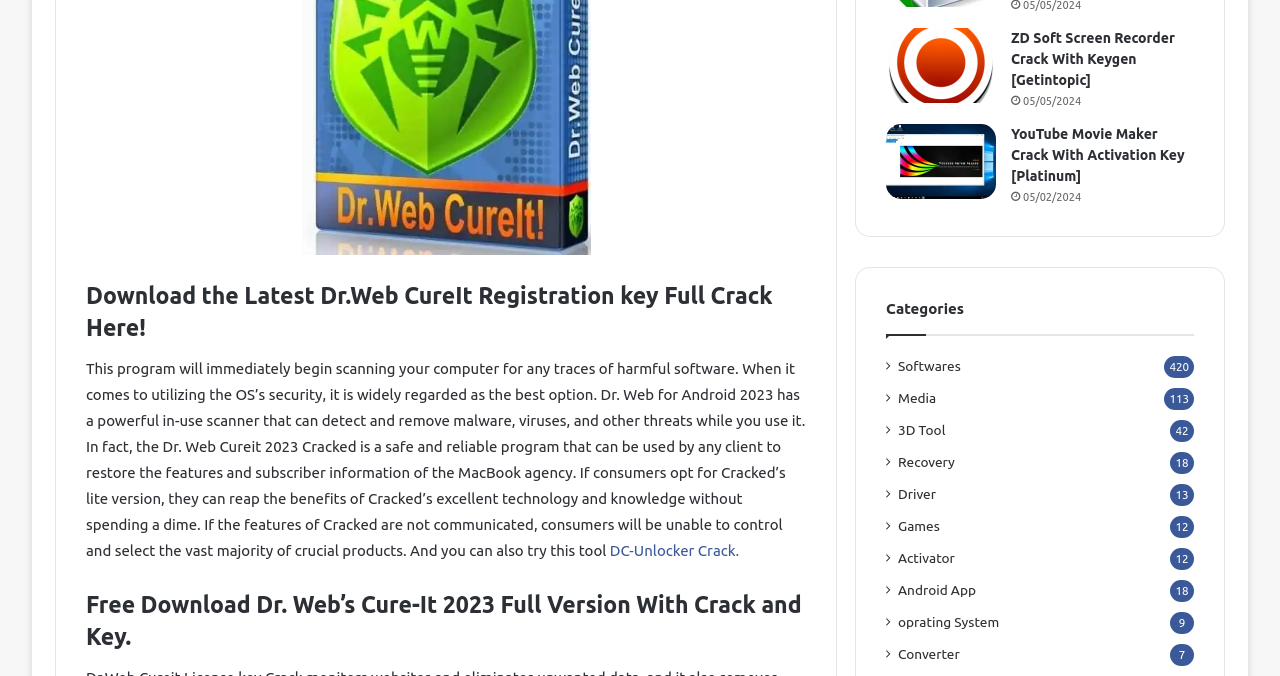Identify the bounding box coordinates for the UI element described as: "Inquiry". The coordinates should be provided as four floats between 0 and 1: [left, top, right, bottom].

None